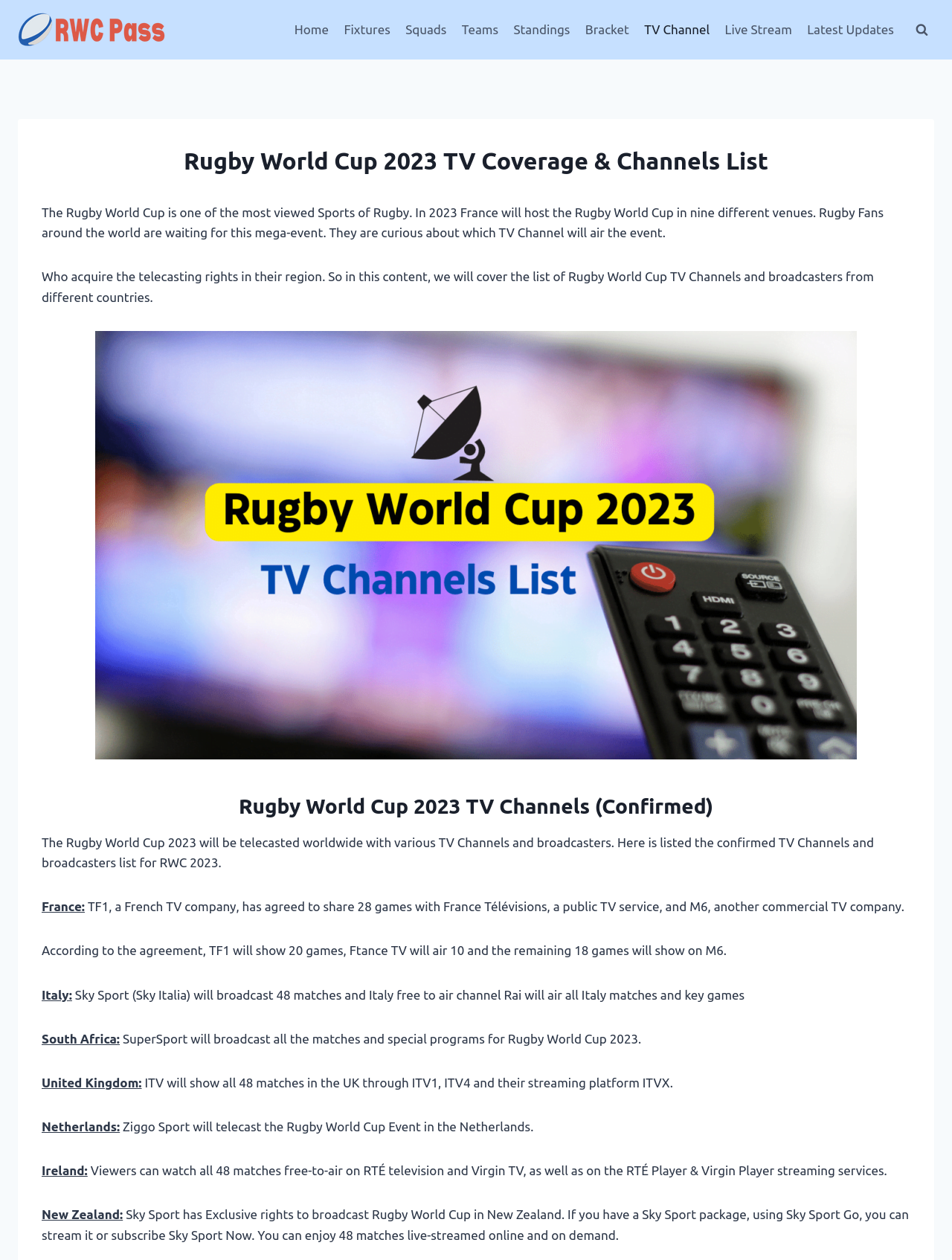Identify the bounding box for the element characterized by the following description: "white rhinocerous".

None